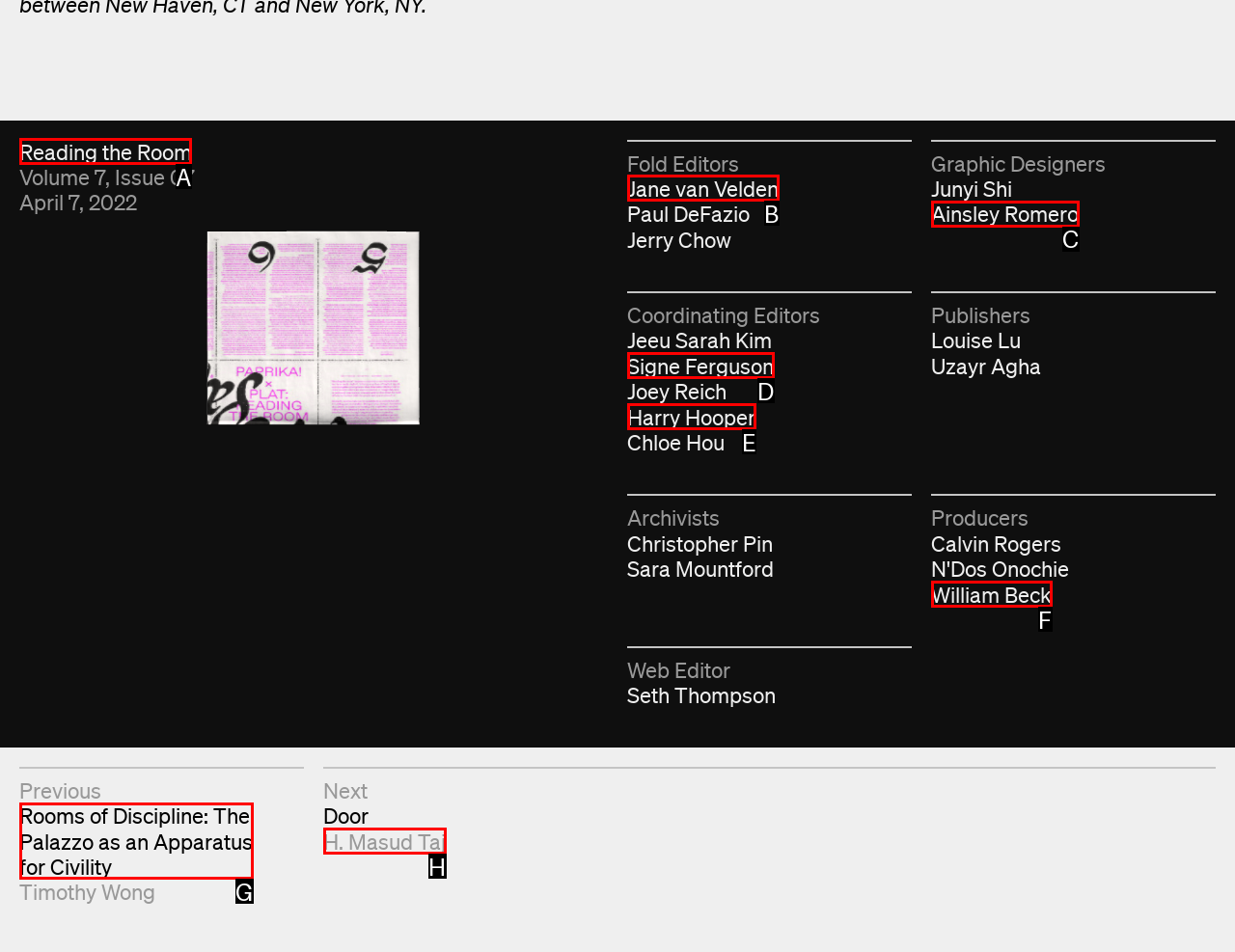Select the HTML element that needs to be clicked to carry out the task: View the article 'Reading the Room'
Provide the letter of the correct option.

A